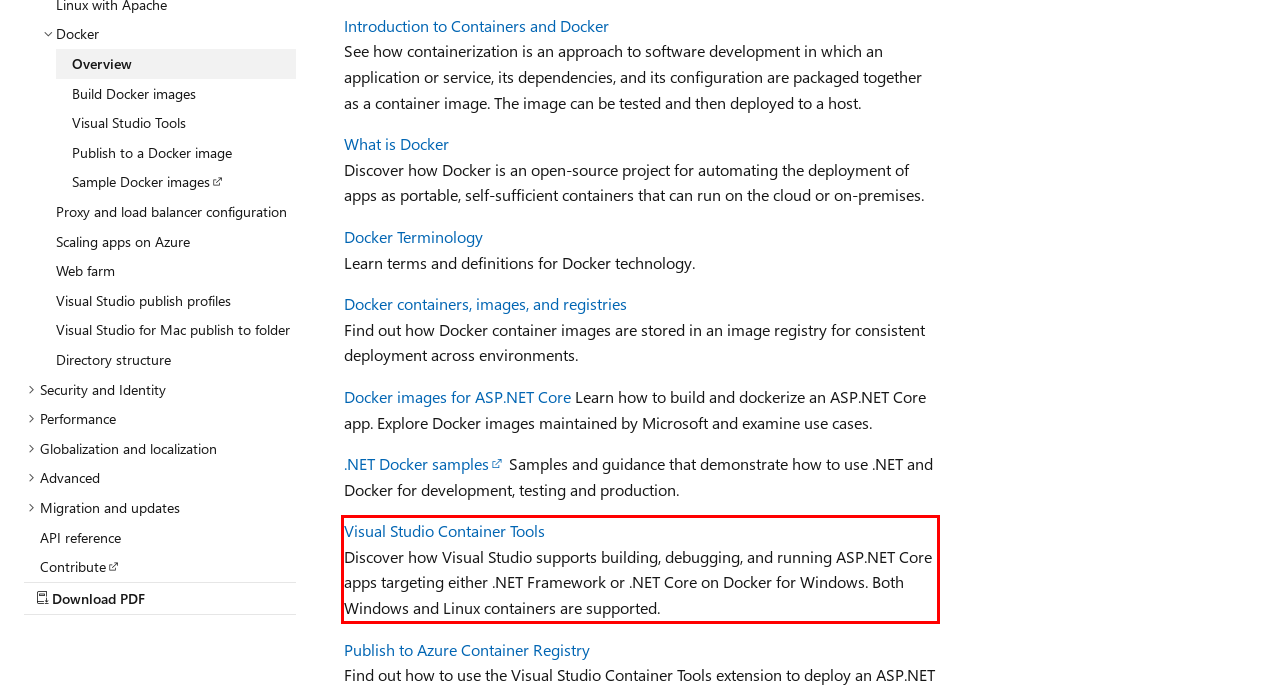Using the provided screenshot, read and generate the text content within the red-bordered area.

Visual Studio Container Tools Discover how Visual Studio supports building, debugging, and running ASP.NET Core apps targeting either .NET Framework or .NET Core on Docker for Windows. Both Windows and Linux containers are supported.